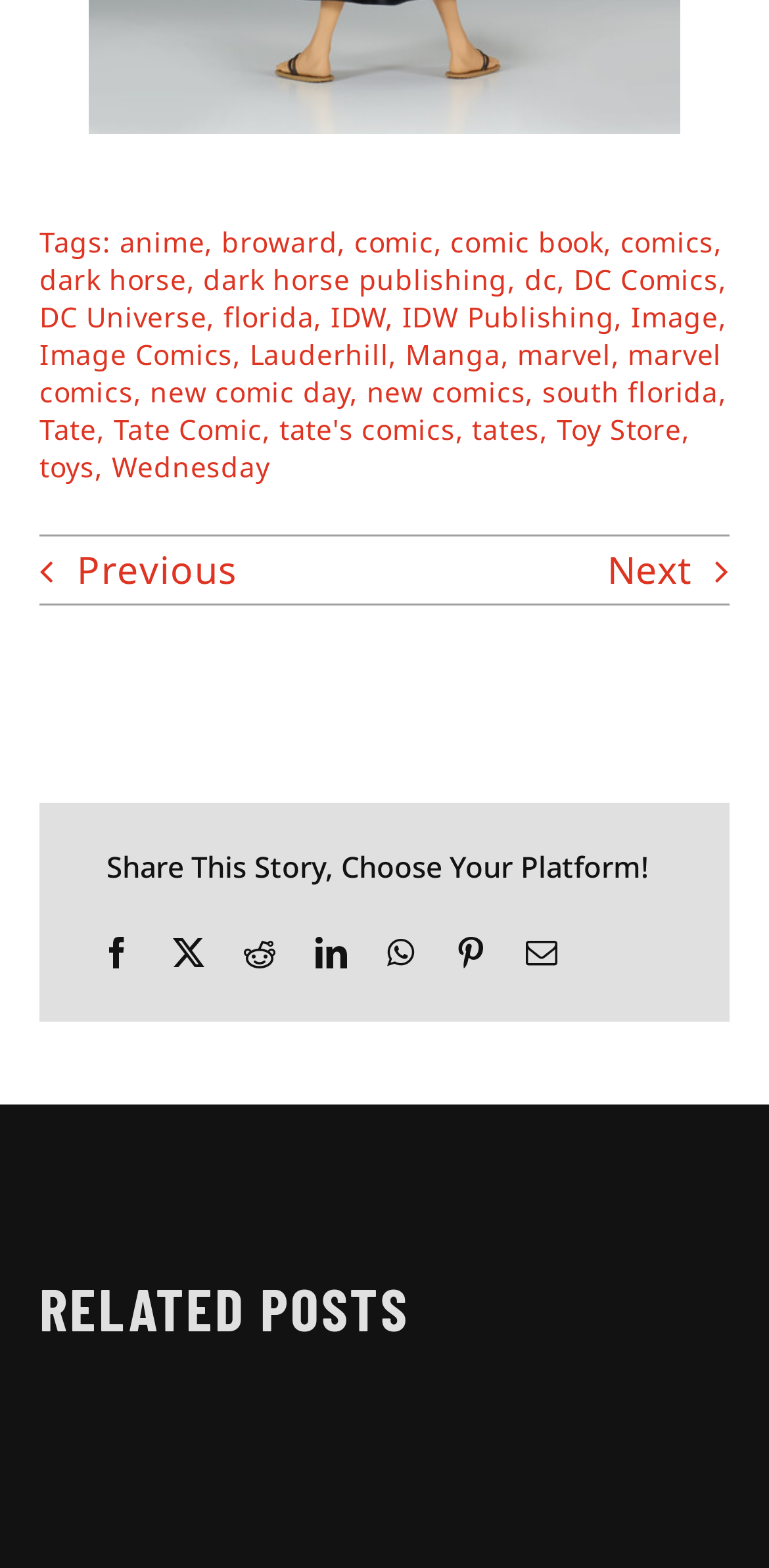Respond to the question below with a single word or phrase:
What type of posts are listed at the bottom?

Related posts